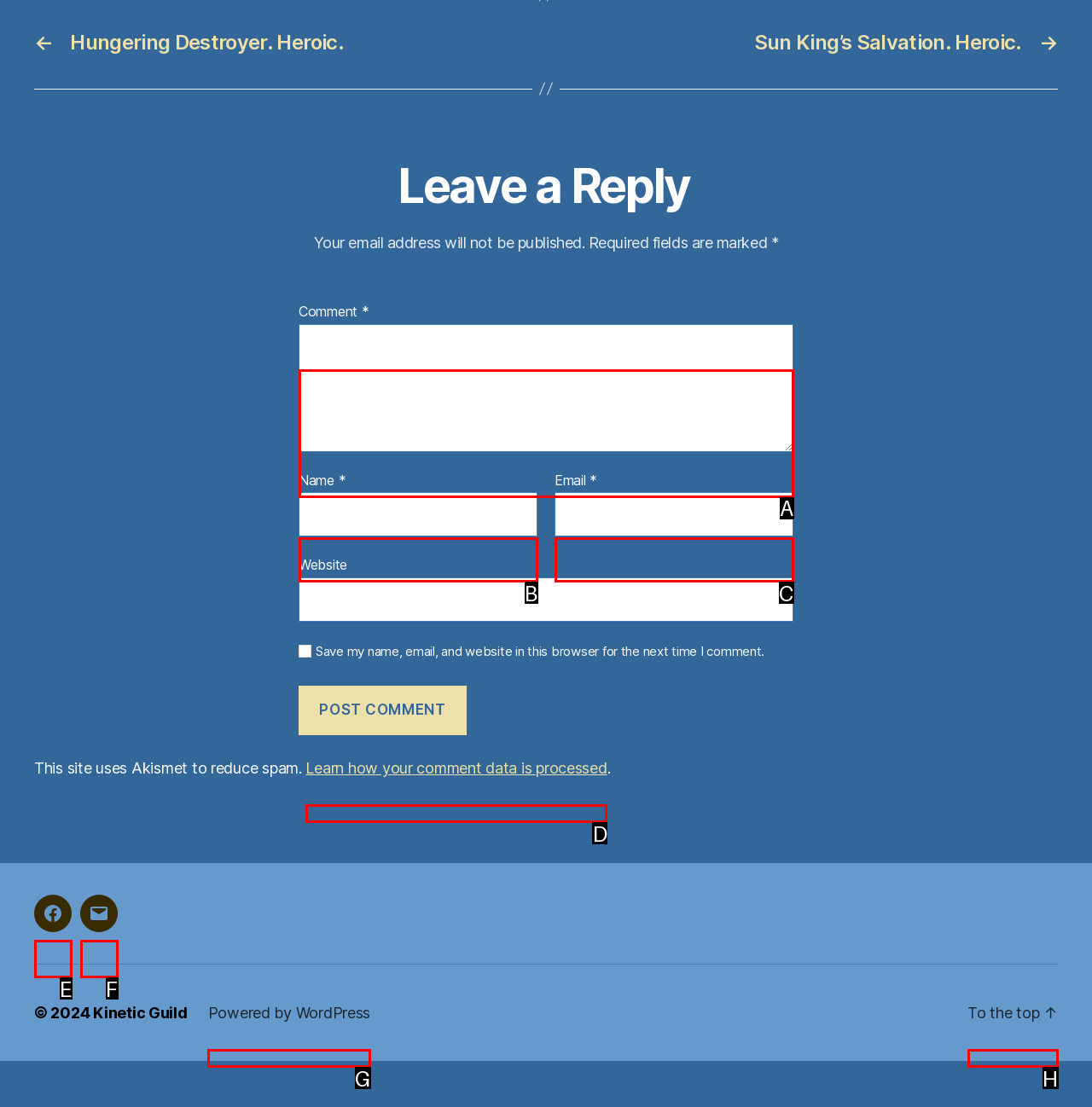Based on the given description: parent_node: Comment * name="comment", determine which HTML element is the best match. Respond with the letter of the chosen option.

A